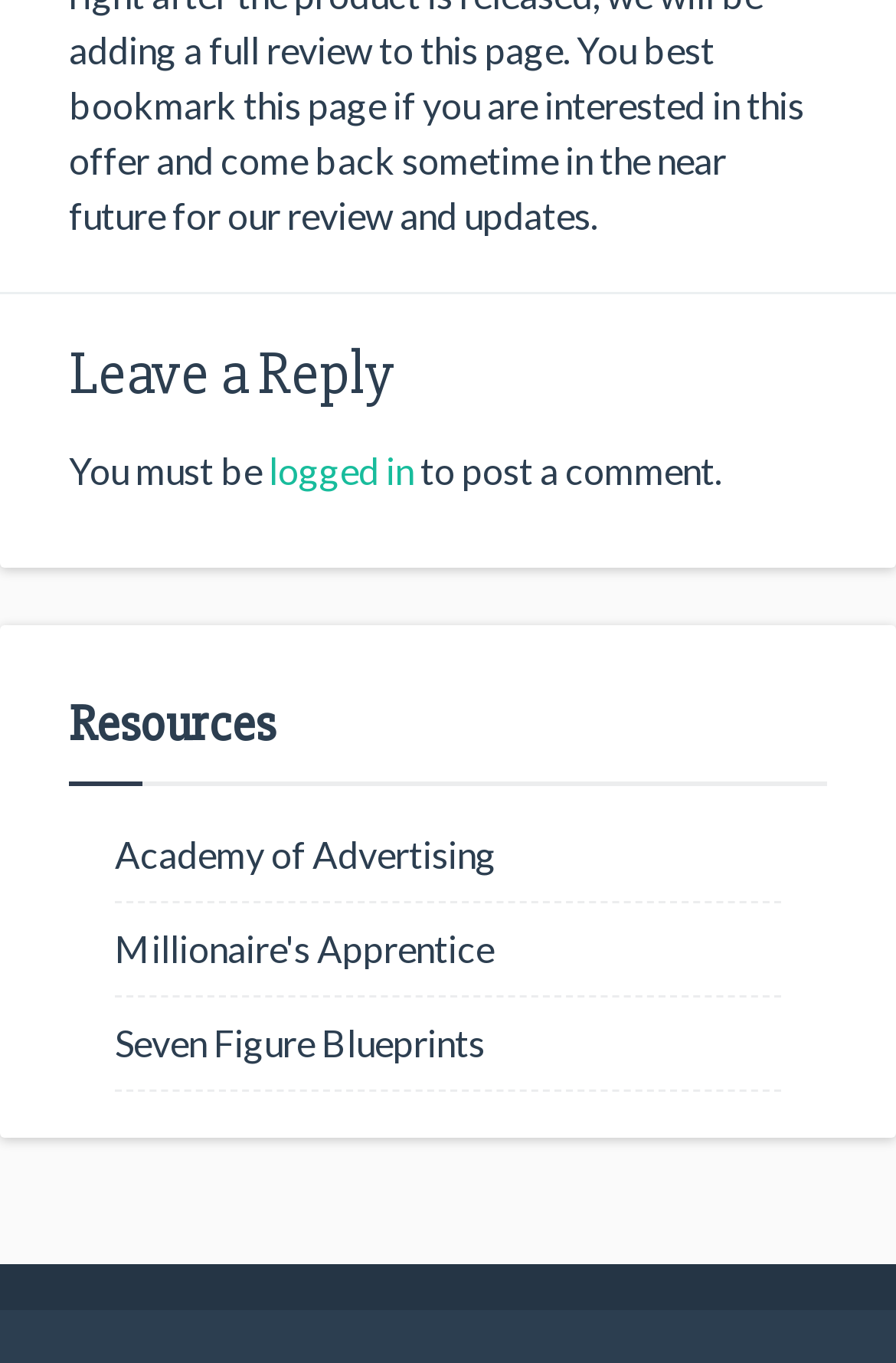What is the purpose of the 'Leave a Reply' section?
Answer with a single word or phrase by referring to the visual content.

post a comment